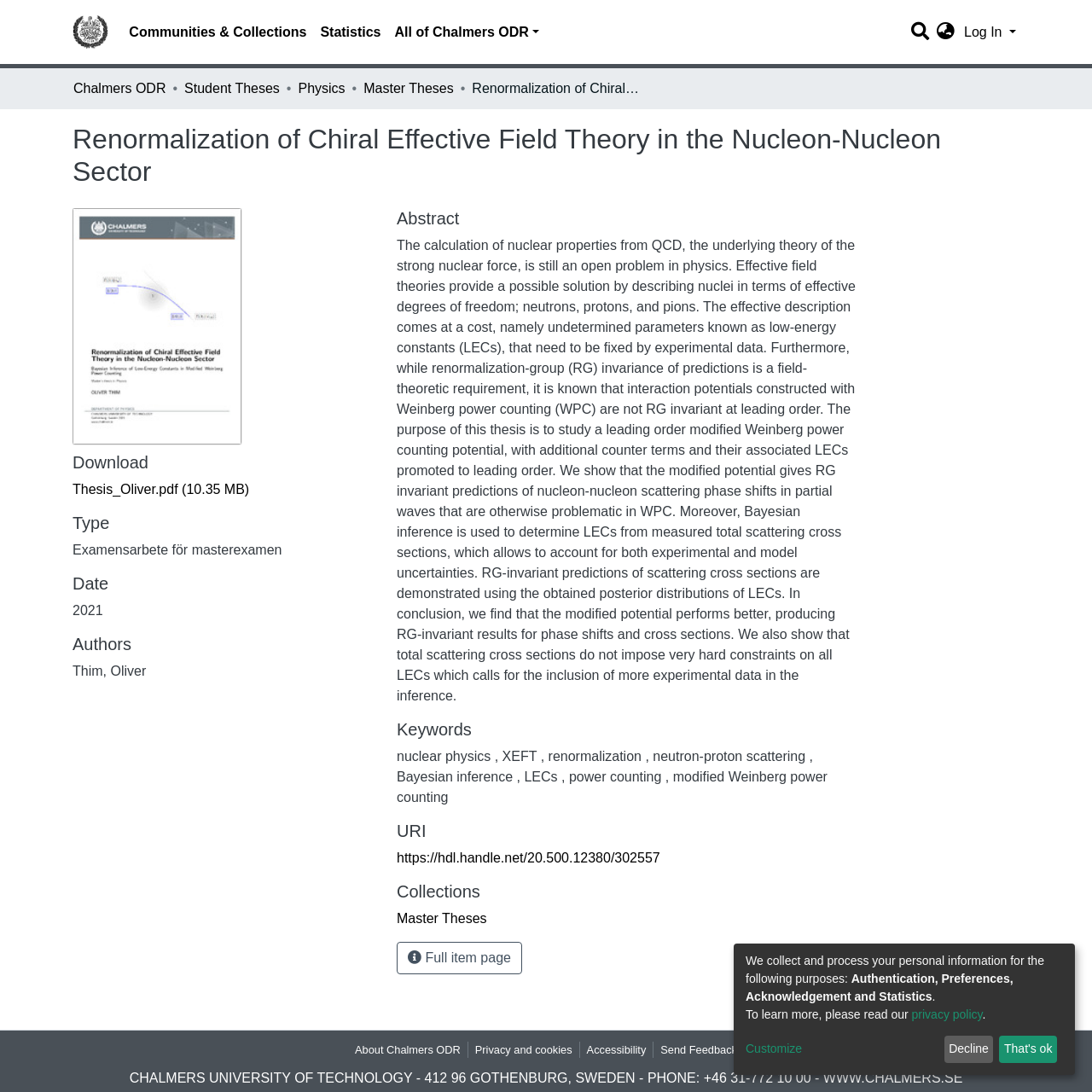What is the name of the thesis author?
Look at the image and provide a detailed response to the question.

I found the answer by looking at the 'Authors' section, where it says 'Thim, Oliver'.